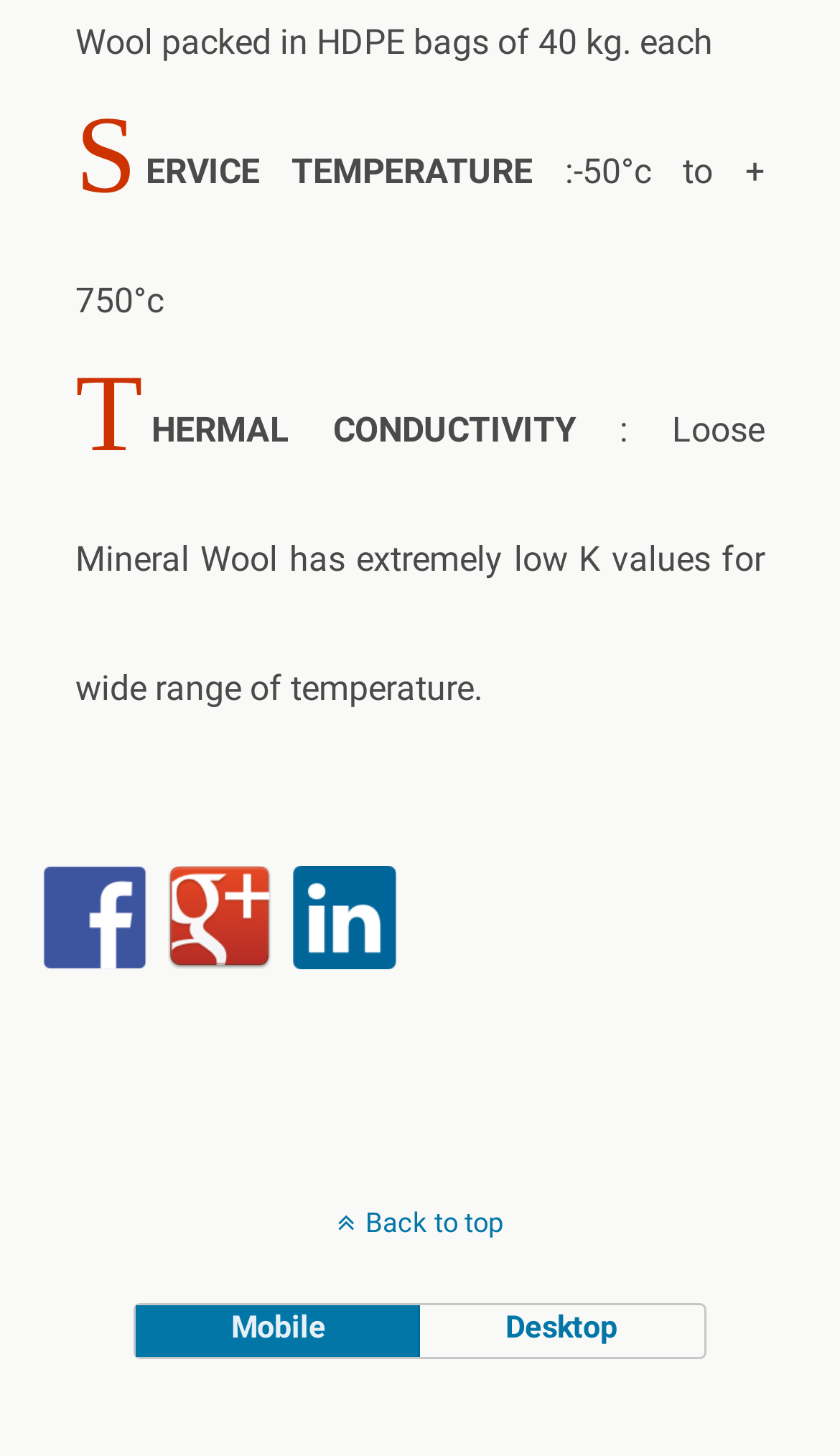How many social media links are available?
Refer to the image and give a detailed response to the question.

There are three social media links available, which are Facebook, Google Plus, and LinkedIn, each represented by an image element.